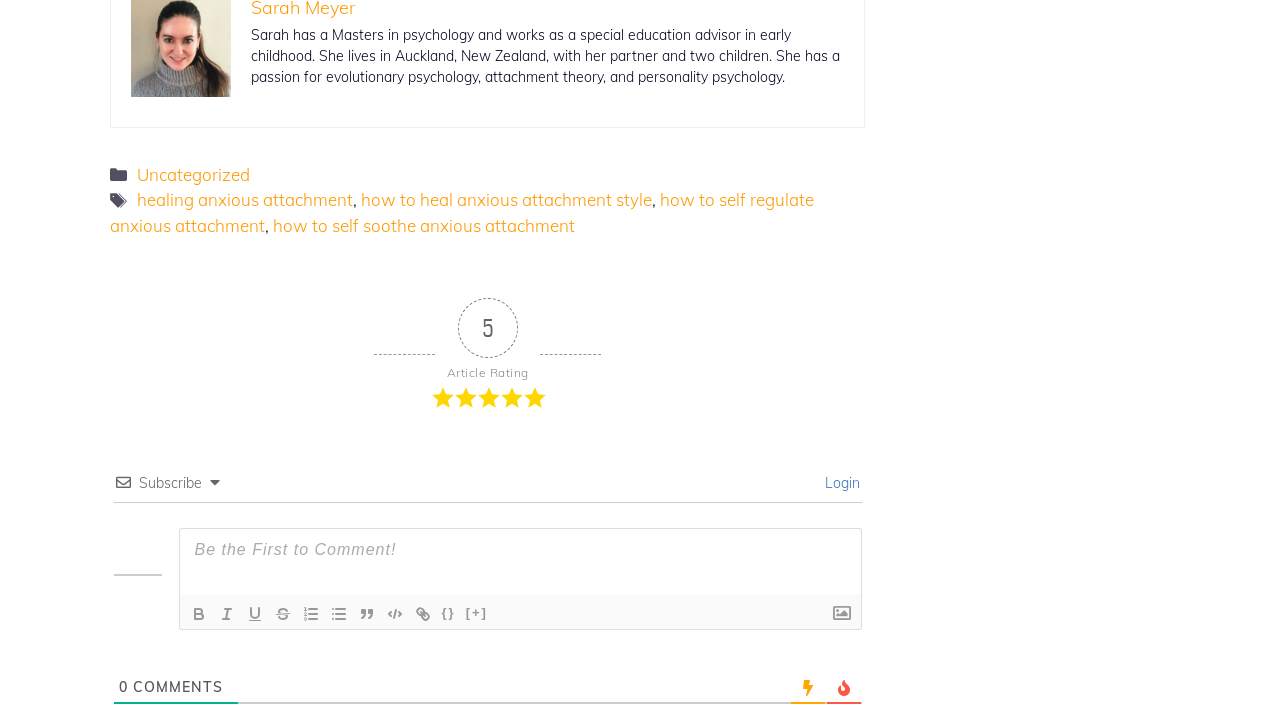Please locate the bounding box coordinates for the element that should be clicked to achieve the following instruction: "Click on the 'Uncategorized' link". Ensure the coordinates are given as four float numbers between 0 and 1, i.e., [left, top, right, bottom].

[0.107, 0.23, 0.195, 0.26]